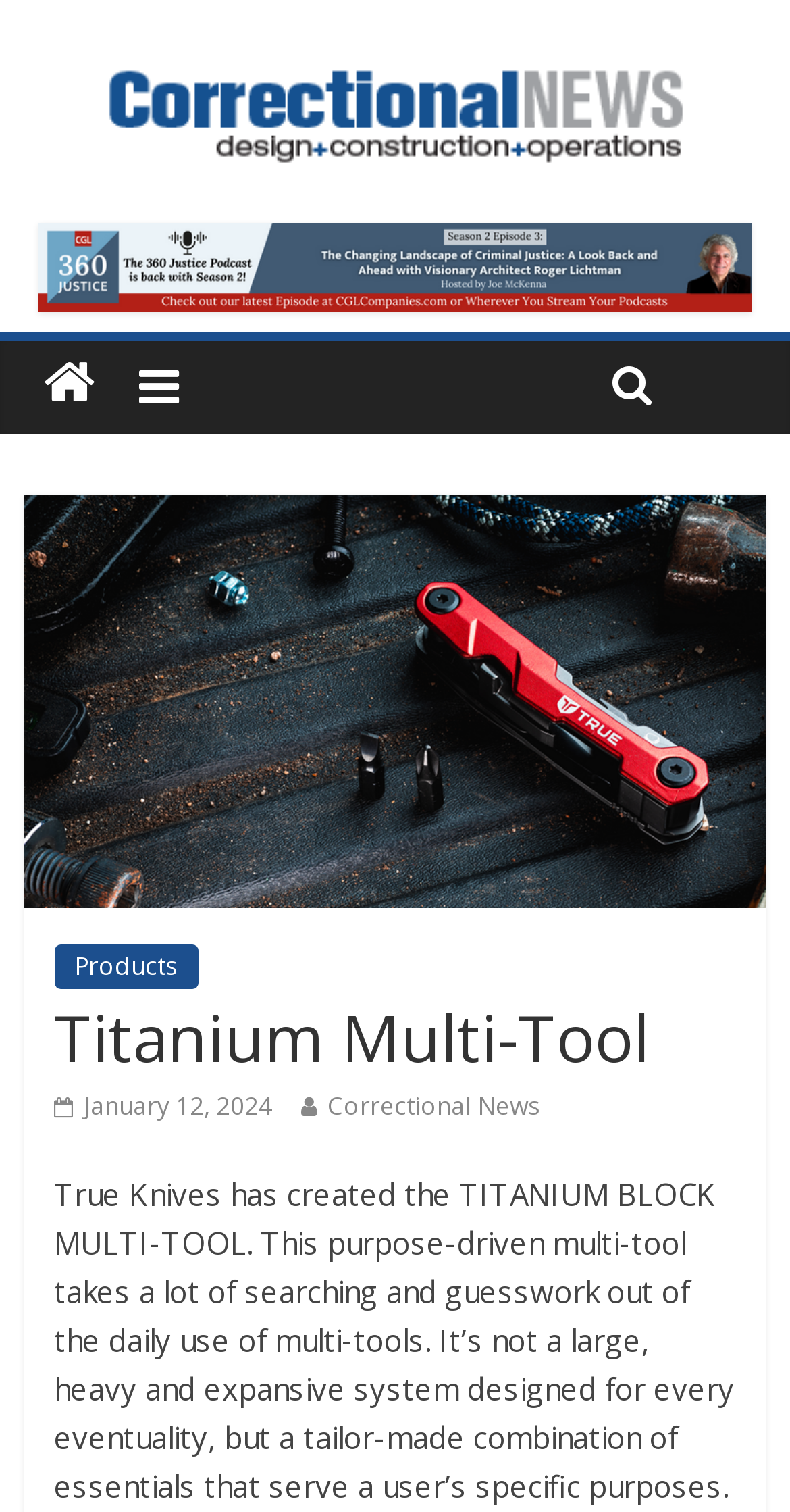What is the date of the latest article?
Please provide a comprehensive answer based on the contents of the image.

I found the answer by looking at the time element with the text 'January 12, 2024' which is a child of the link element with the text ' January 12, 2024'.